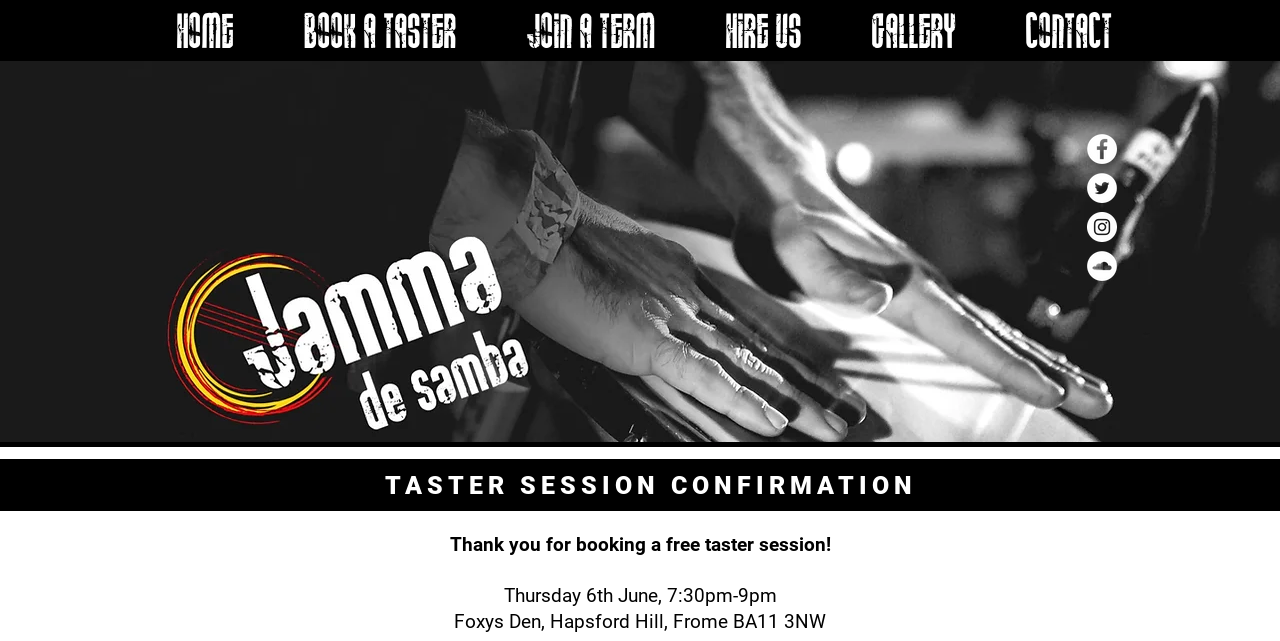Given the webpage screenshot, identify the bounding box of the UI element that matches this description: "HIRE US".

[0.54, 0.023, 0.654, 0.086]